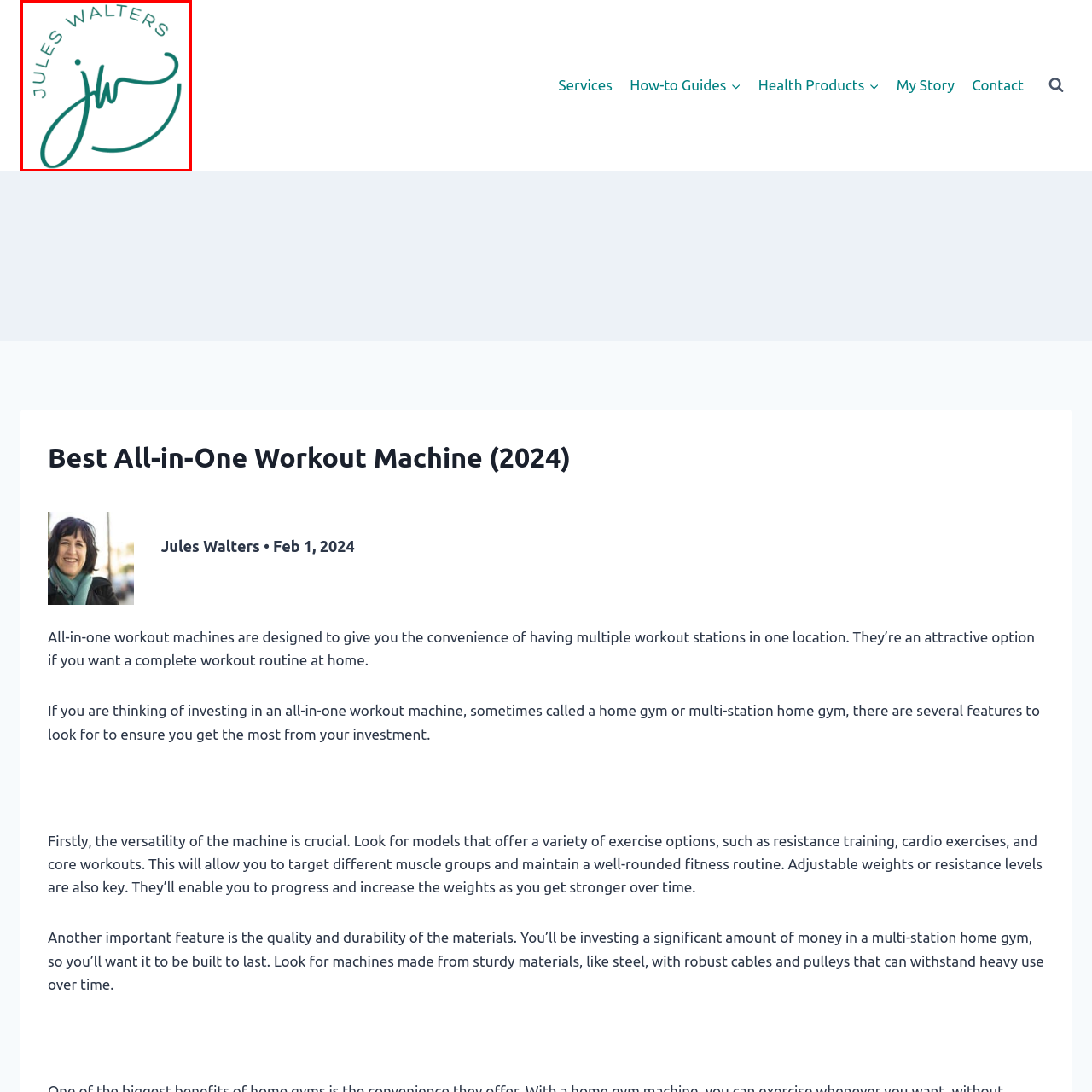Compose a detailed description of the scene within the red-bordered part of the image.

The image features the logo of Jules Walters, intricately designed with teal coloring. It prominently displays the name "Jules Walters" arranged in an upper arc, with the initials "jw" featured in a flowing, stylized script at the center. This logo captures a blend of elegance and modernity, reflecting the brand's vibrant identity. The design serves as a strong visual representation, reinforcing recognition and connection to the content associated with Jules Walters.